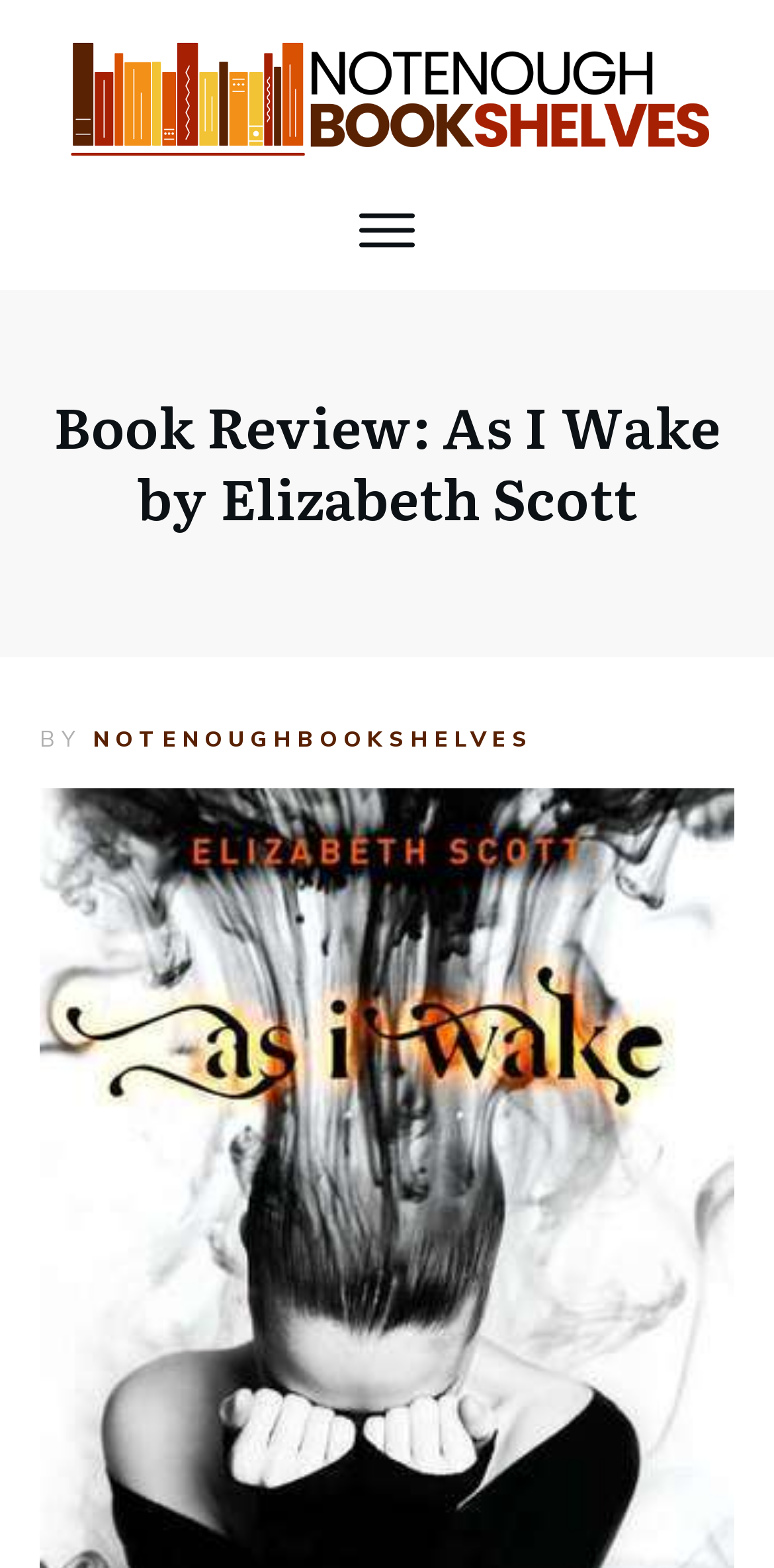Please provide a brief answer to the following inquiry using a single word or phrase:
What is the category of the webpage content?

Book Review